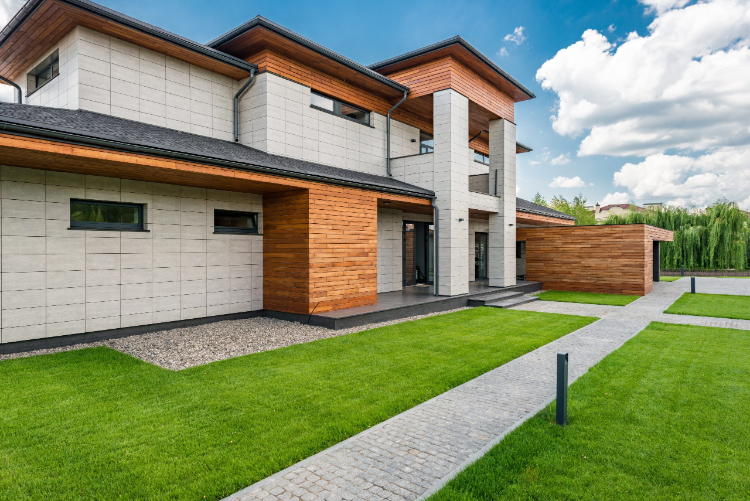Offer a detailed explanation of what is happening in the image.

The image showcases a contemporary house with a striking architectural design. The façade features a combination of light-colored panels and rich wooden accents, creating a modern aesthetic. The structure is complemented by well-manicured green lawns and a neatly paved pathway leading to the entrance. The spacious exterior includes large windows that allow ample natural light to flood the interior. Surrounding the house, there are lush trees and a clear blue sky dotted with fluffy clouds, contributing to a serene and inviting atmosphere. This visual highlights the importance of maintaining one's roof and property to prevent issues and ensure a cohesive look, which is crucial for both aesthetics and functionality.